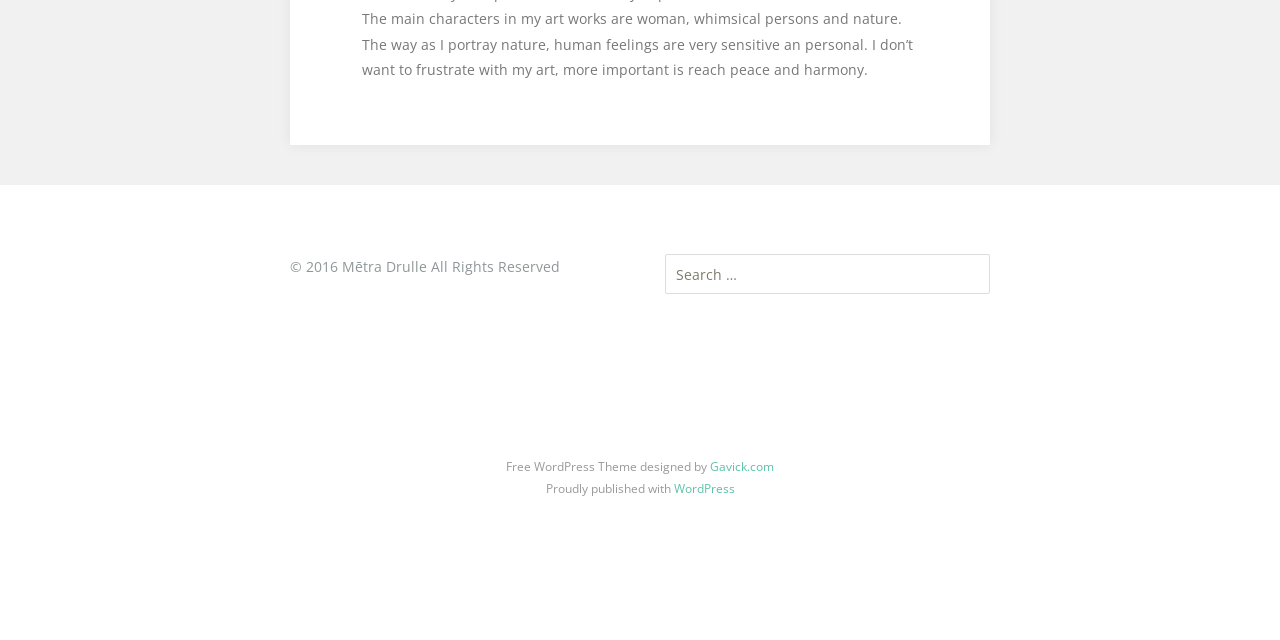Identify the bounding box coordinates of the HTML element based on this description: "Contact".

[0.61, 0.55, 0.627, 0.6]